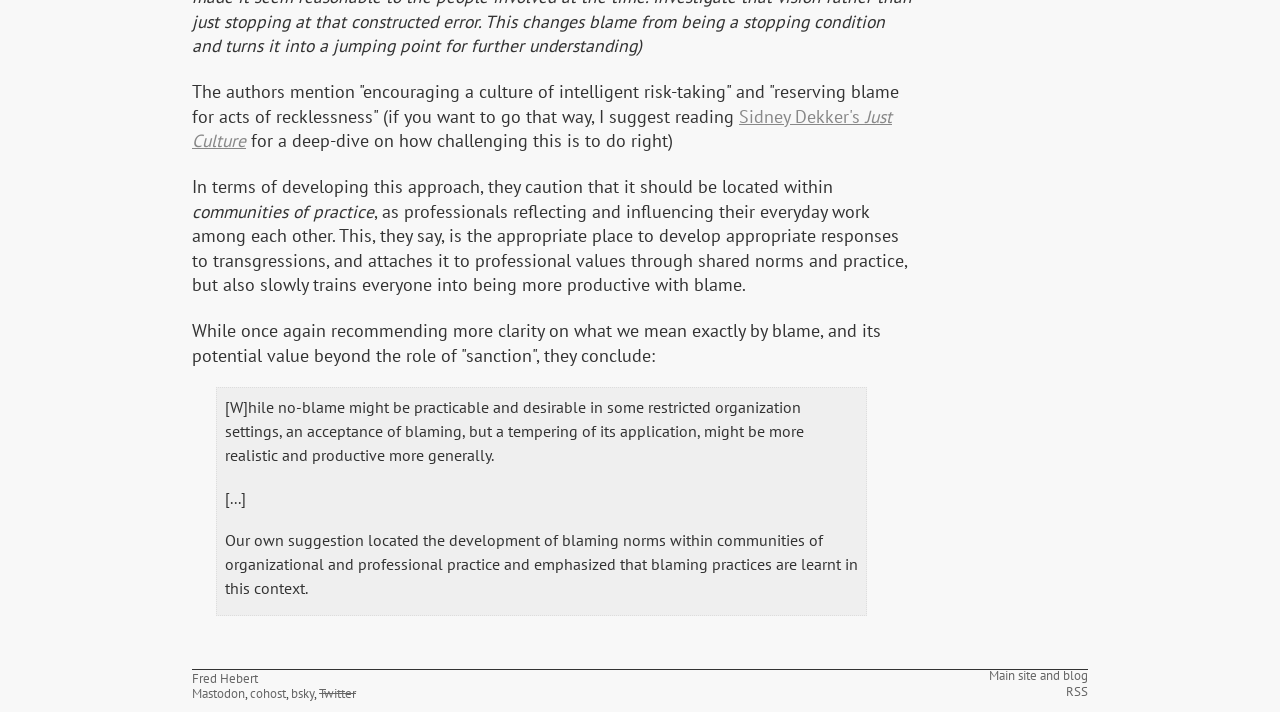Provide a thorough and detailed response to the question by examining the image: 
What is the recommended approach to developing a culture of intelligent risk-taking?

According to the text, the authors suggest that developing a culture of intelligent risk-taking should be located within communities of practice, where professionals reflect and influence their everyday work among each other.